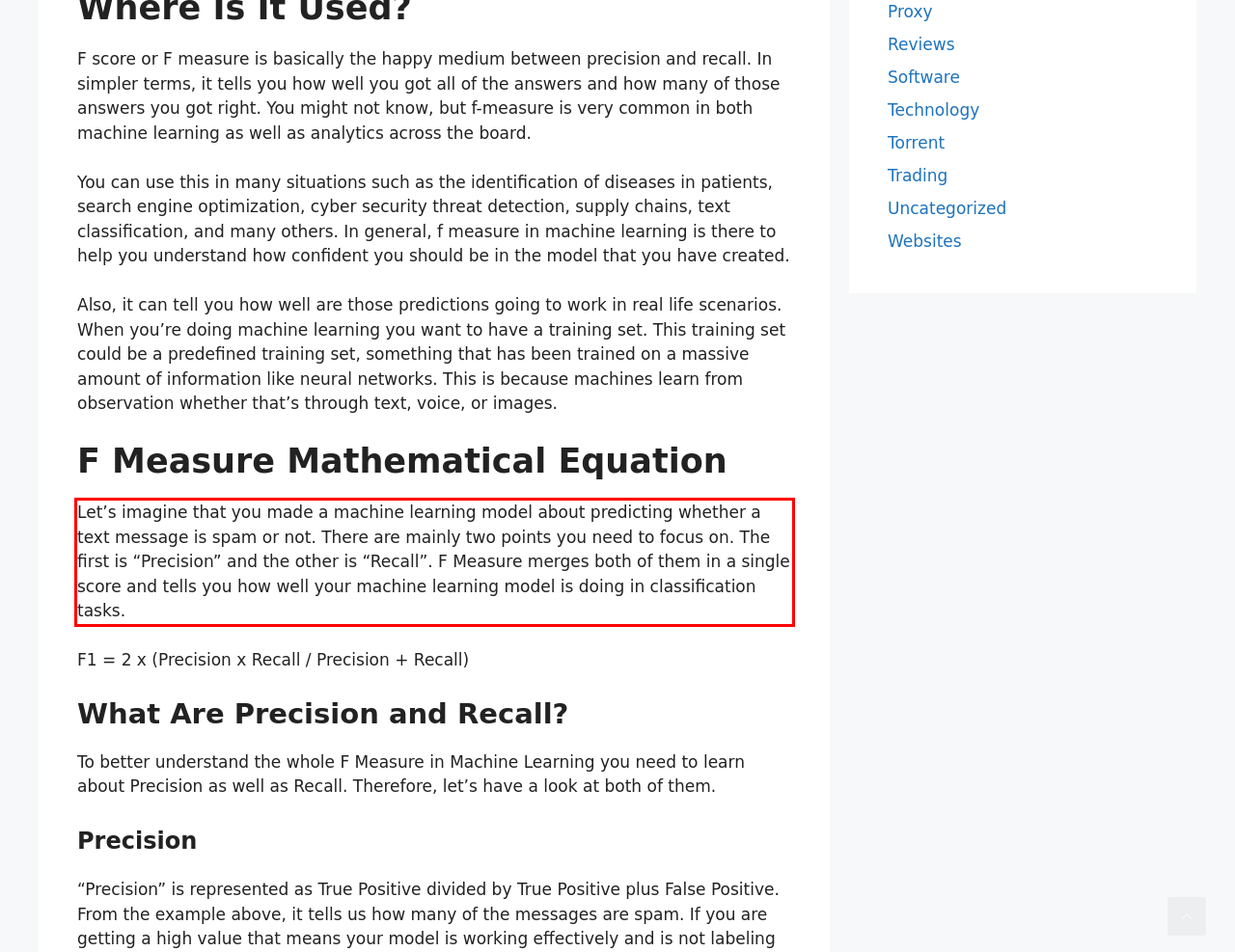In the given screenshot, locate the red bounding box and extract the text content from within it.

Let’s imagine that you made a machine learning model about predicting whether a text message is spam or not. There are mainly two points you need to focus on. The first is “Precision” and the other is “Recall”. F Measure merges both of them in a single score and tells you how well your machine learning model is doing in classification tasks.